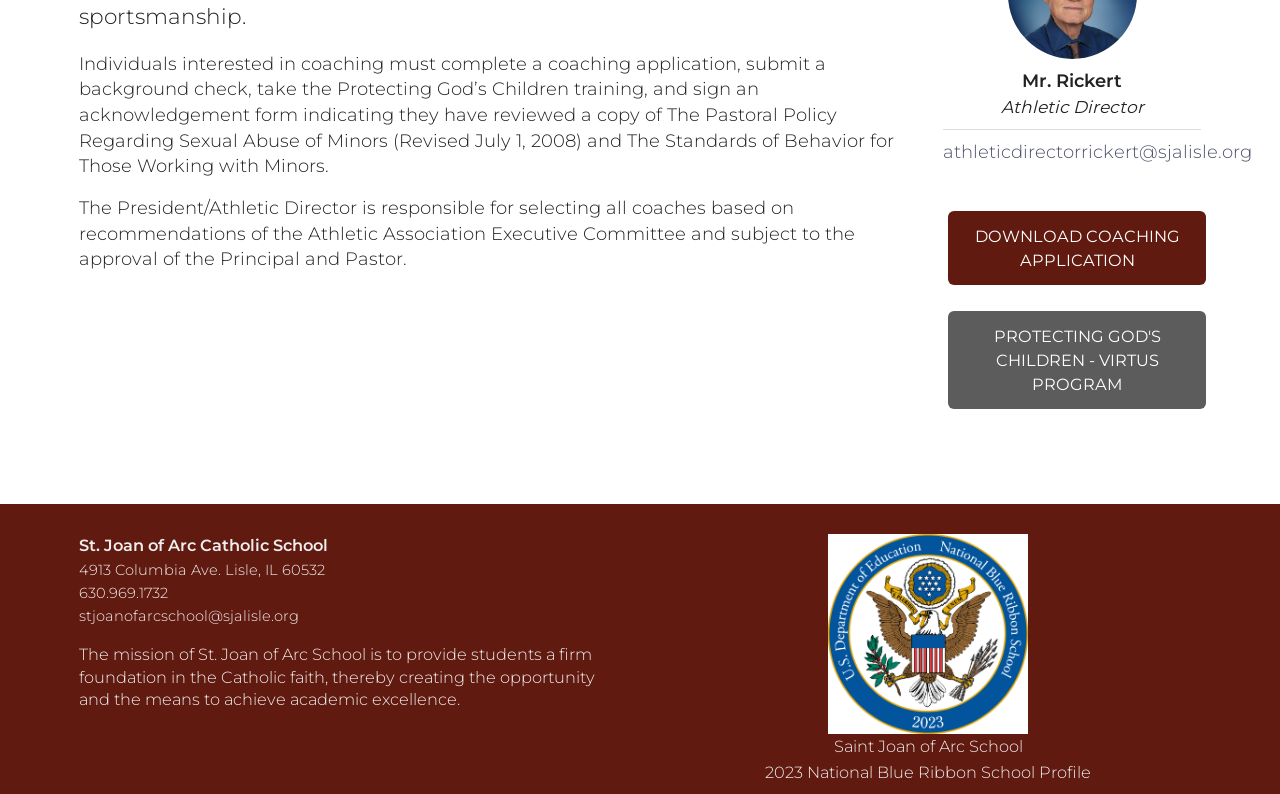Please determine the bounding box coordinates, formatted as (top-left x, top-left y, bottom-right x, bottom-right y), with all values as floating point numbers between 0 and 1. Identify the bounding box of the region described as: 630.969.1732

[0.062, 0.735, 0.131, 0.758]